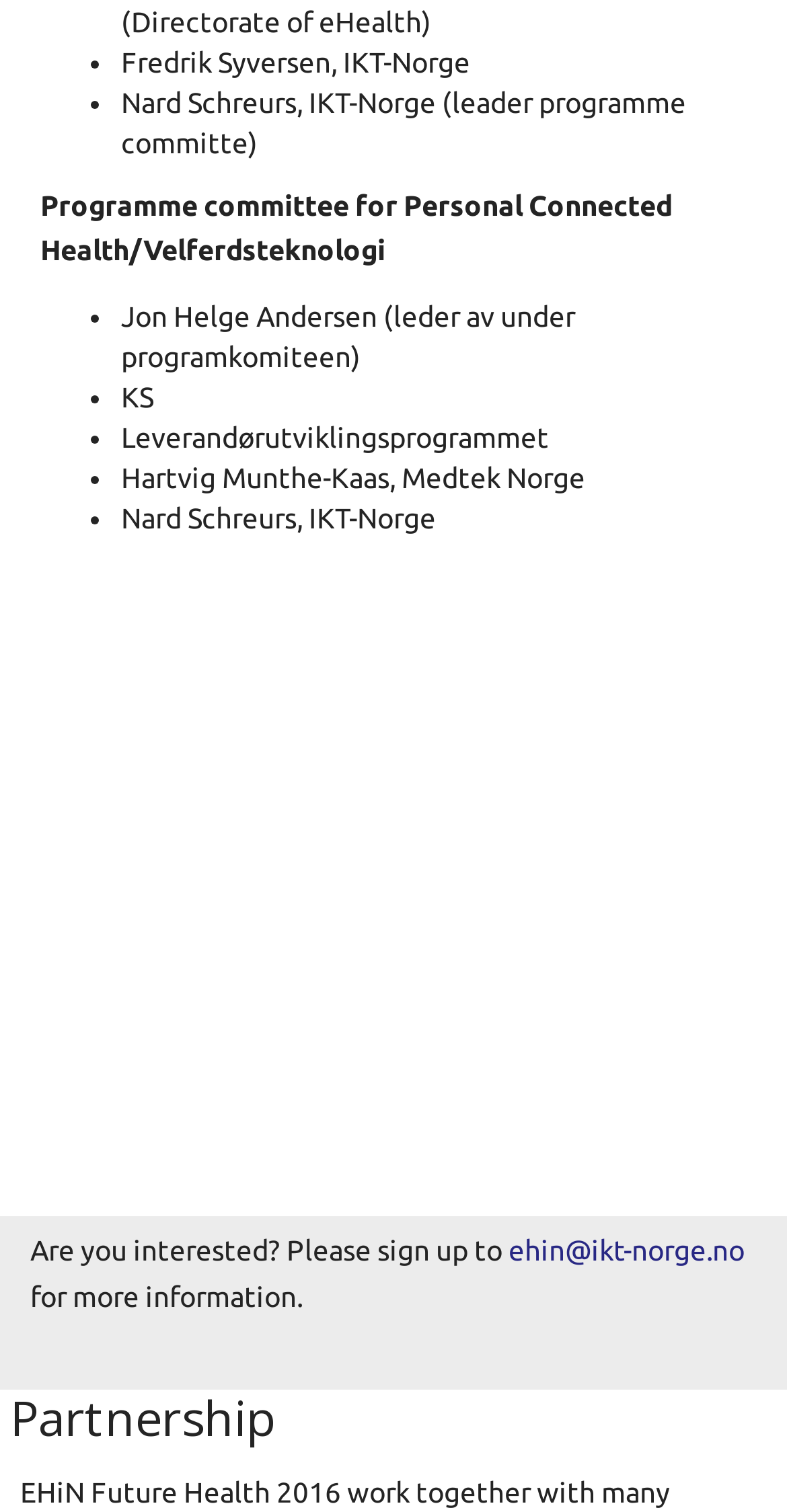Using the image as a reference, answer the following question in as much detail as possible:
What is the position of Jon Helge Andersen?

I found the answer by looking at the text 'Jon Helge Andersen (leder av under programkomiteen)' which indicates that Jon Helge Andersen is the leader of the sub-programme committee.